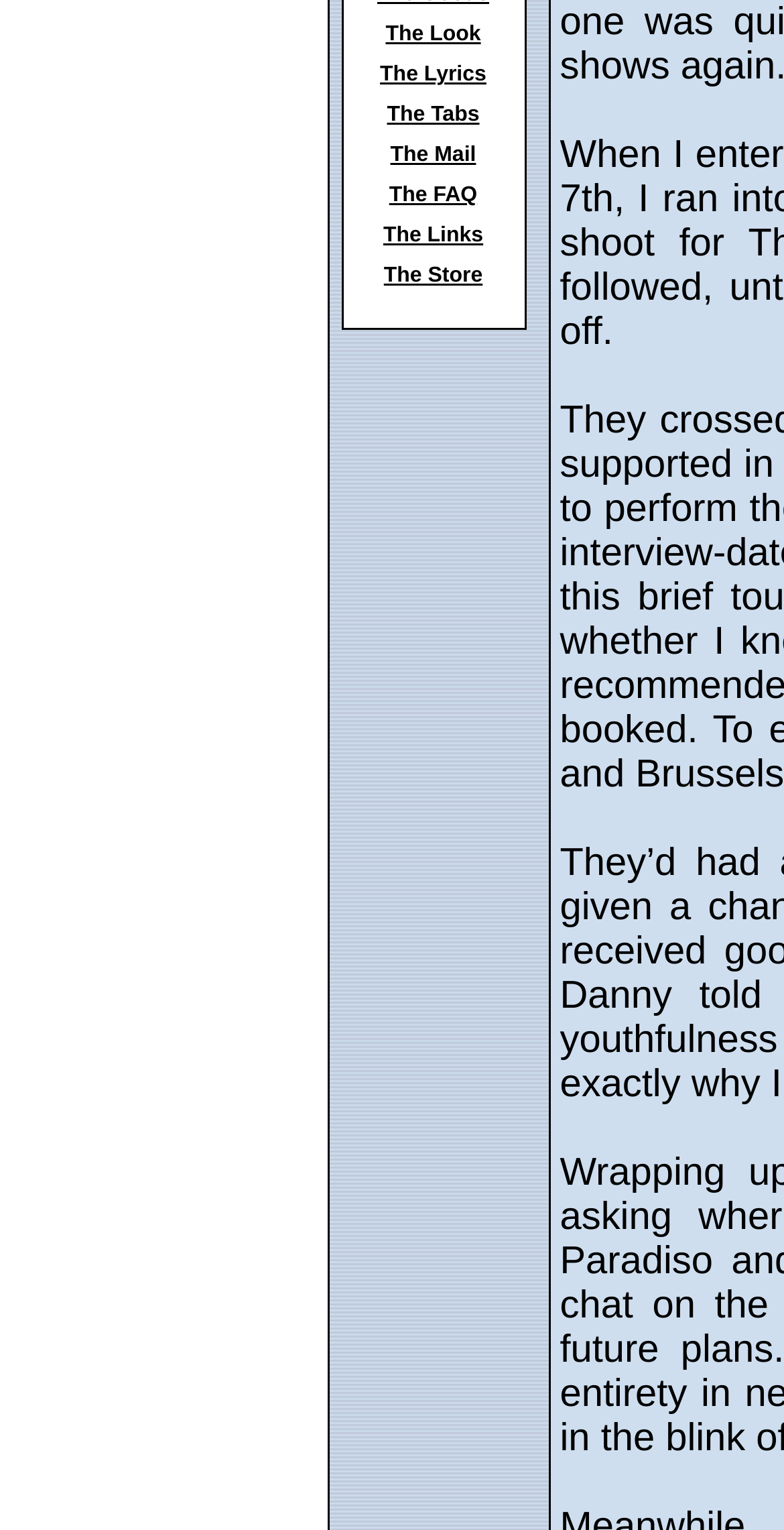Bounding box coordinates are to be given in the format (top-left x, top-left y, bottom-right x, bottom-right y). All values must be floating point numbers between 0 and 1. Provide the bounding box coordinate for the UI element described as: The FAQ

[0.437, 0.116, 0.668, 0.142]